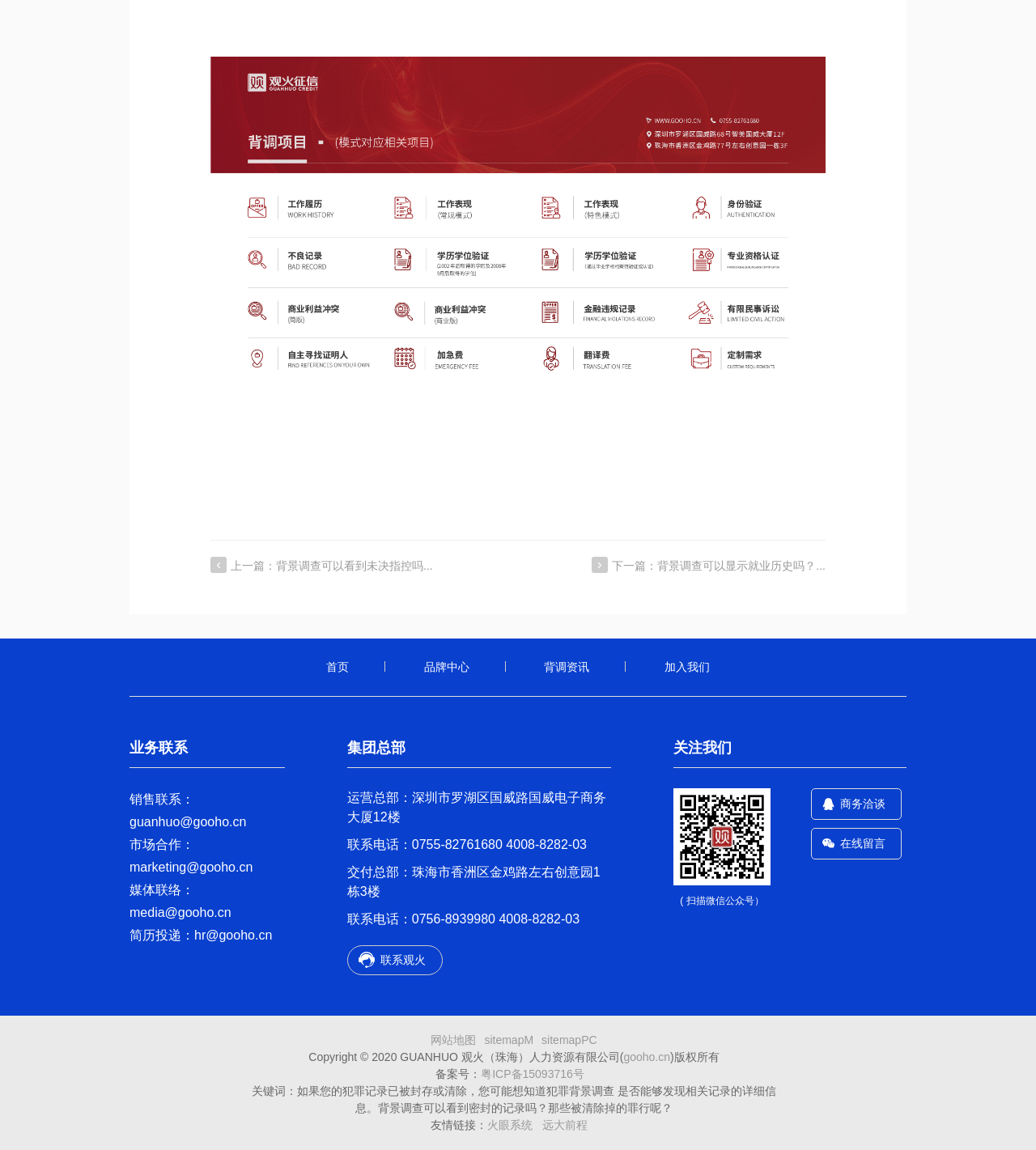Find and specify the bounding box coordinates that correspond to the clickable region for the instruction: "contact us".

[0.335, 0.822, 0.427, 0.848]